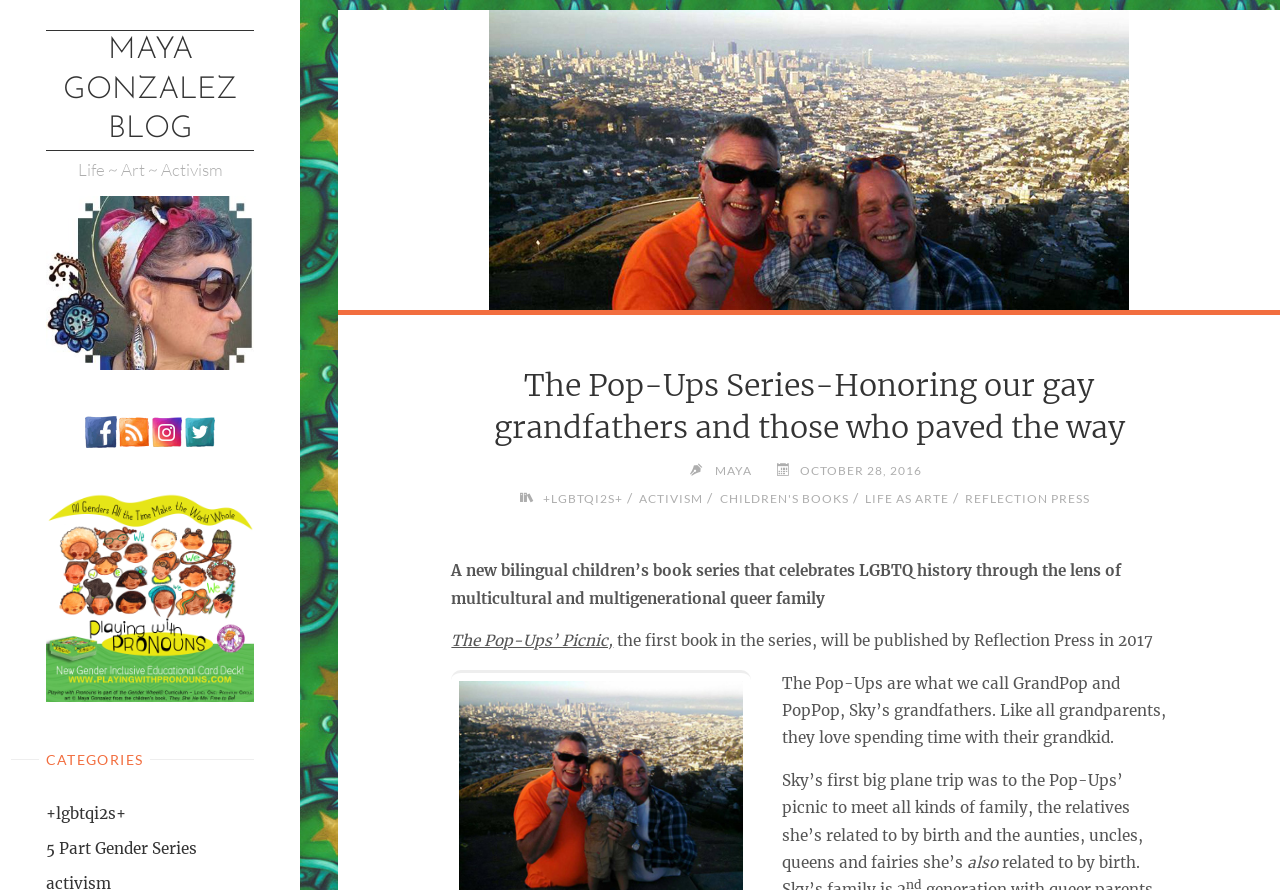What is the title of the book series?
Give a detailed response to the question by analyzing the screenshot.

The title of the book series can be found in the image description, which says 'The Pop-Ups Series-Honoring our gay grandfathers and those who paved the way'. This image is located at the top of the webpage.